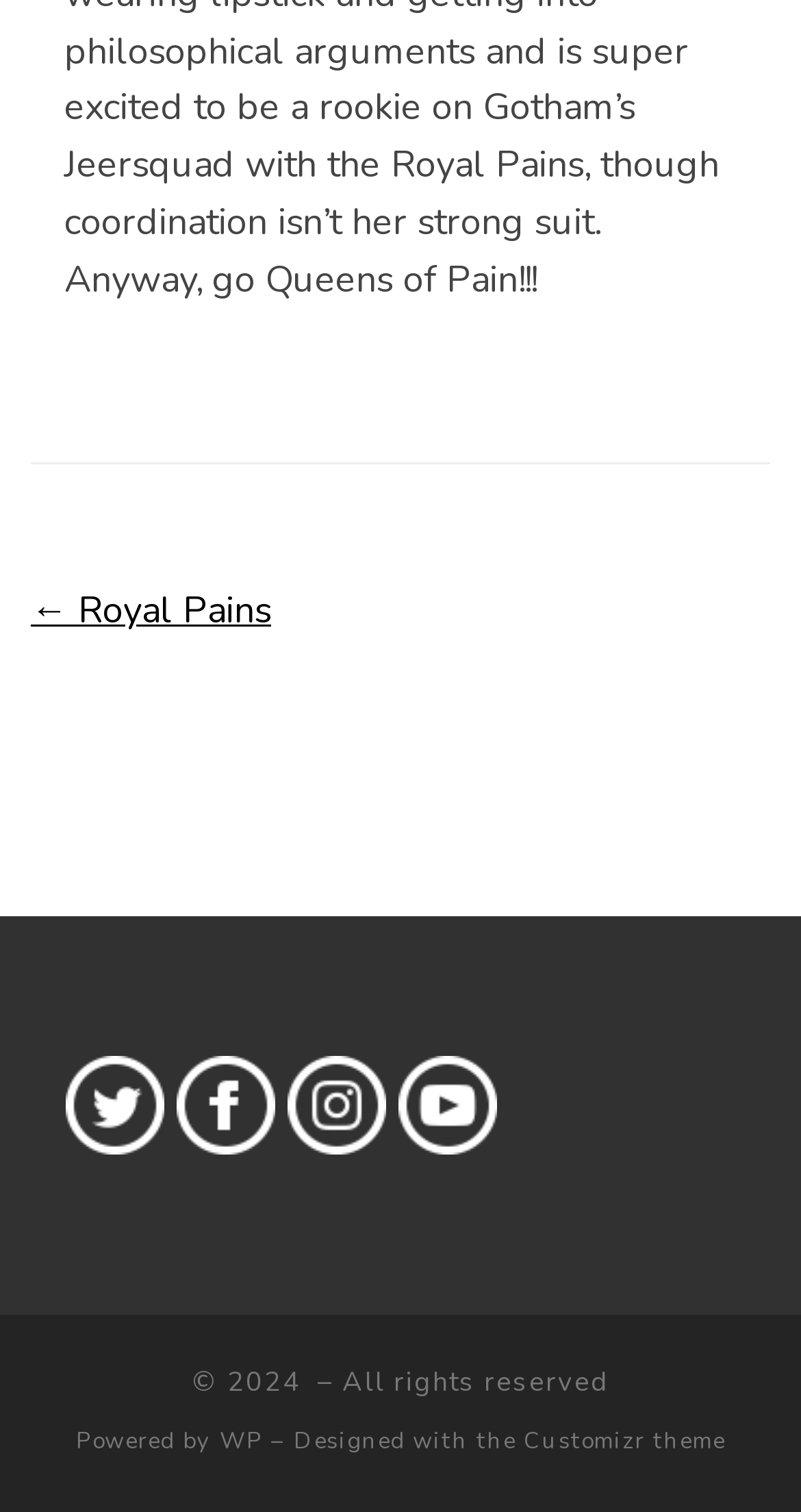What is the name of the social media platform with a bird logo?
Answer the question in as much detail as possible.

I found an image with the text 'Twitter @gothamJeers' which suggests that the social media platform with a bird logo is Twitter.